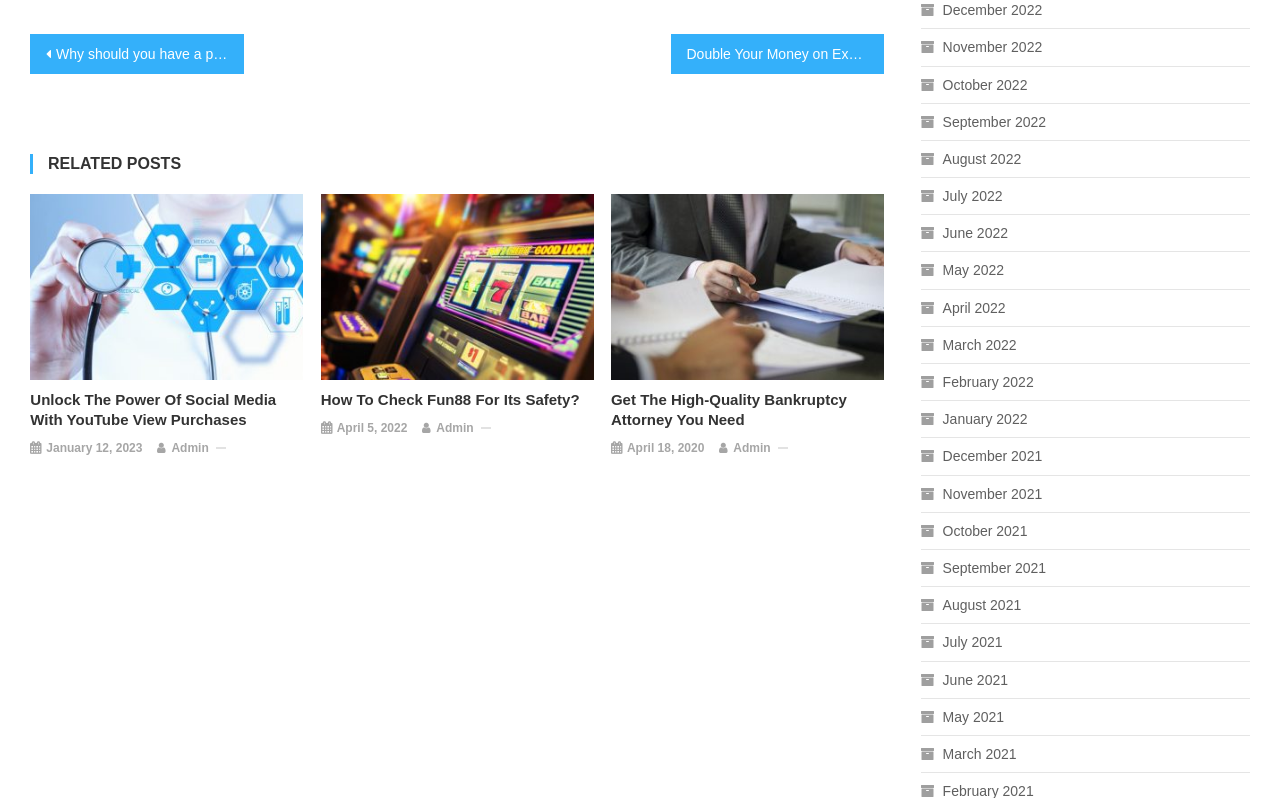Find the bounding box of the element with the following description: "We're Ready!". The coordinates must be four float numbers between 0 and 1, formatted as [left, top, right, bottom].

None